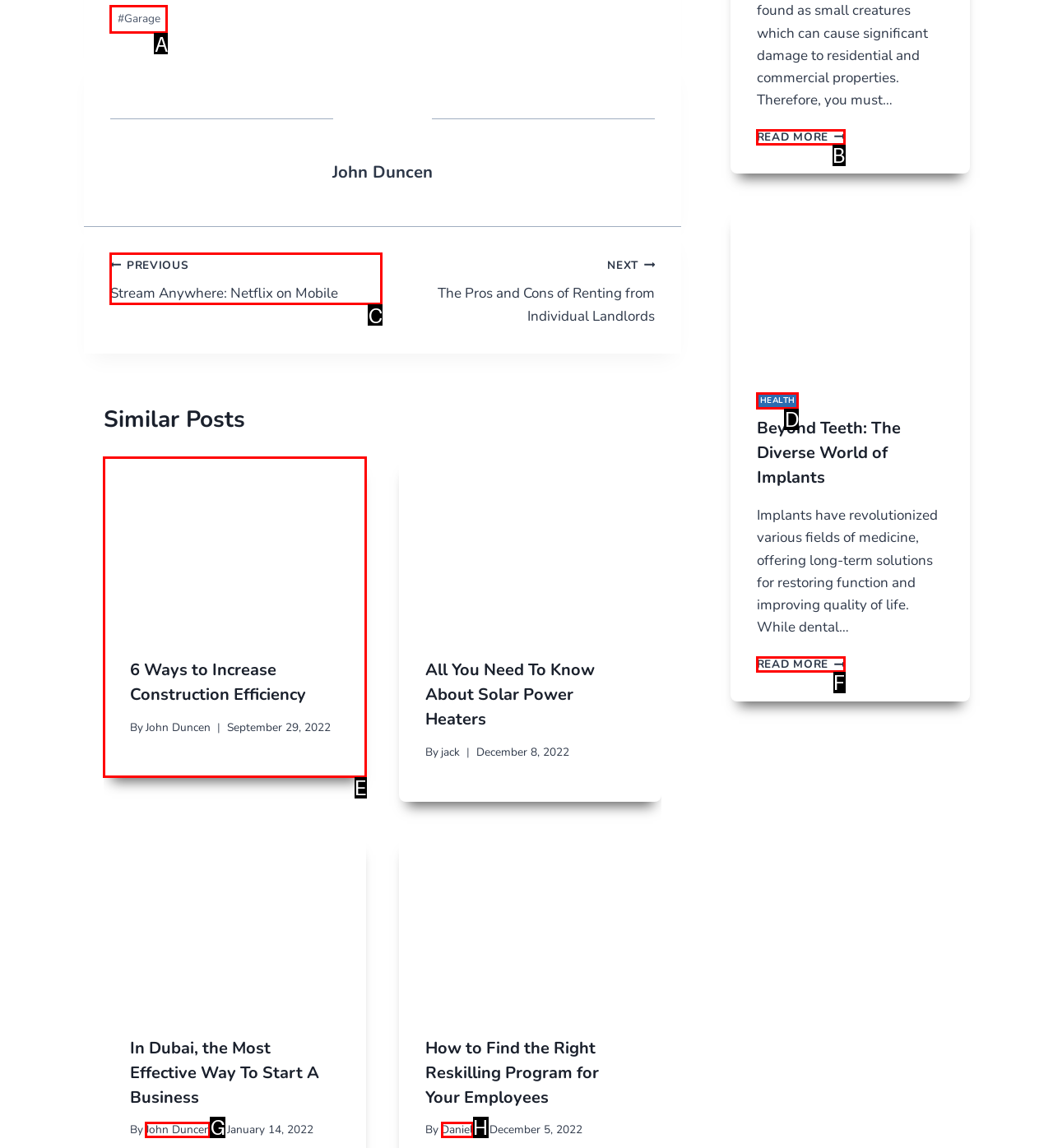Identify the correct UI element to click to achieve the task: Read the article '6 Ways to Increase Construction Efficiency'.
Answer with the letter of the appropriate option from the choices given.

E